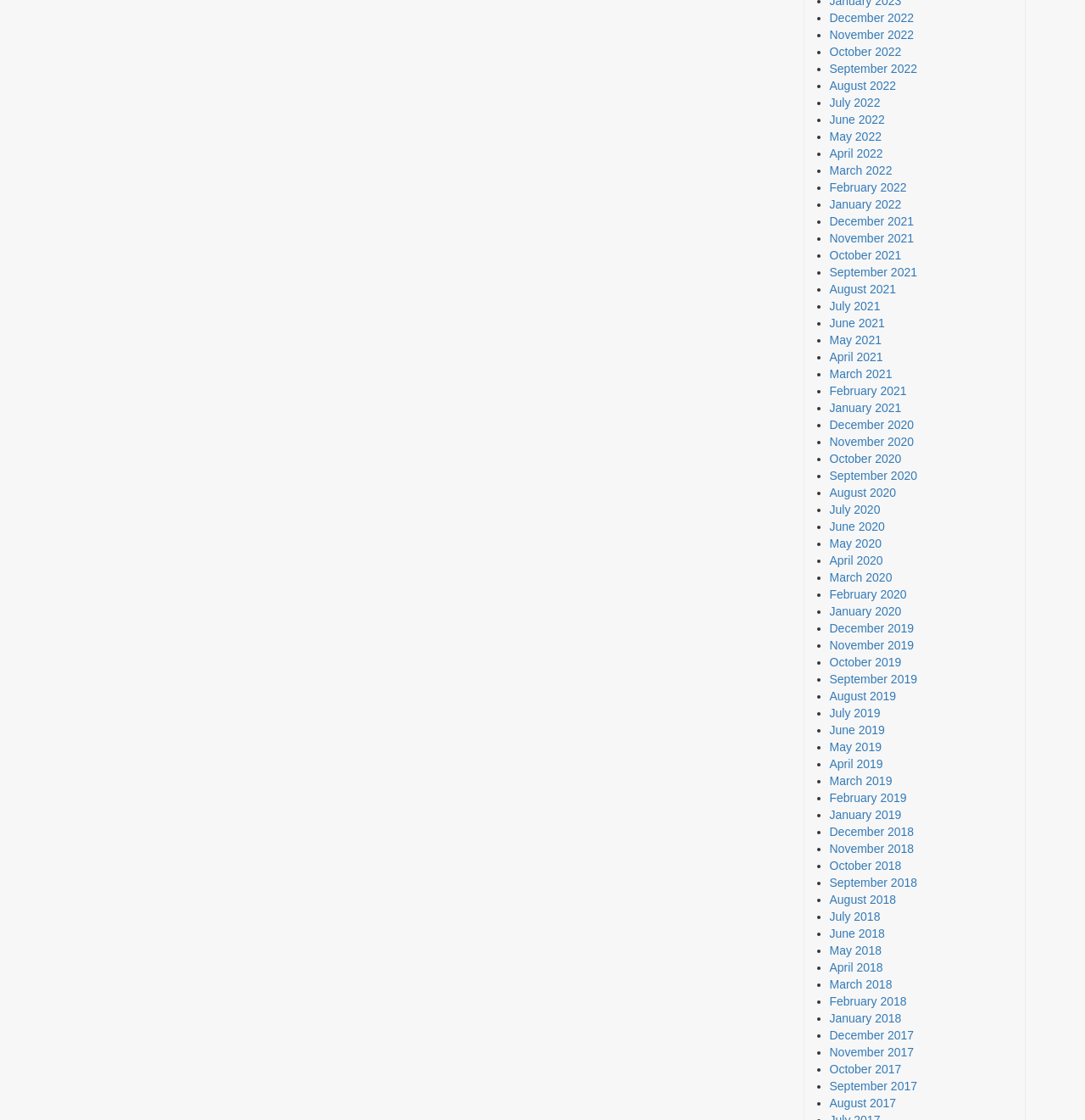Please provide the bounding box coordinate of the region that matches the element description: Send Inquiry Now. Coordinates should be in the format (top-left x, top-left y, bottom-right x, bottom-right y) and all values should be between 0 and 1.

None